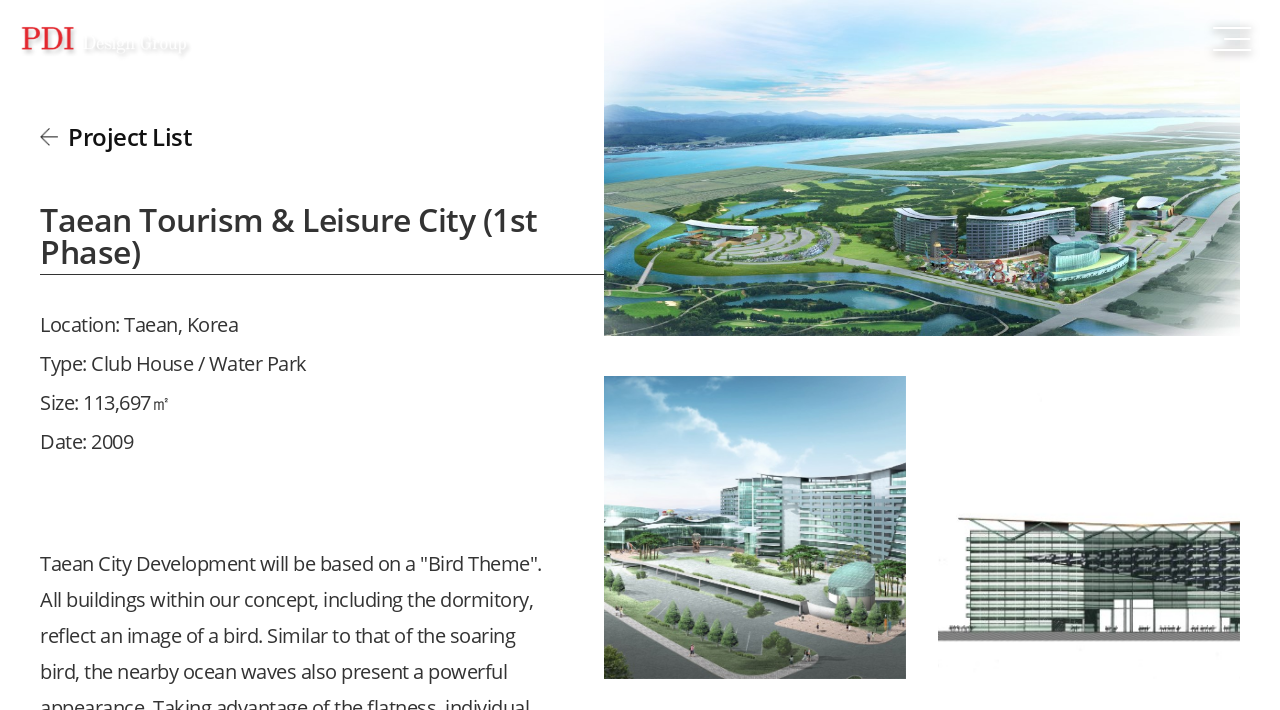What is the location of the project?
Please answer the question with a detailed and comprehensive explanation.

I found the answer by looking at the StaticText element with the text 'Location: Taean, Korea' at coordinates [0.031, 0.437, 0.186, 0.475].